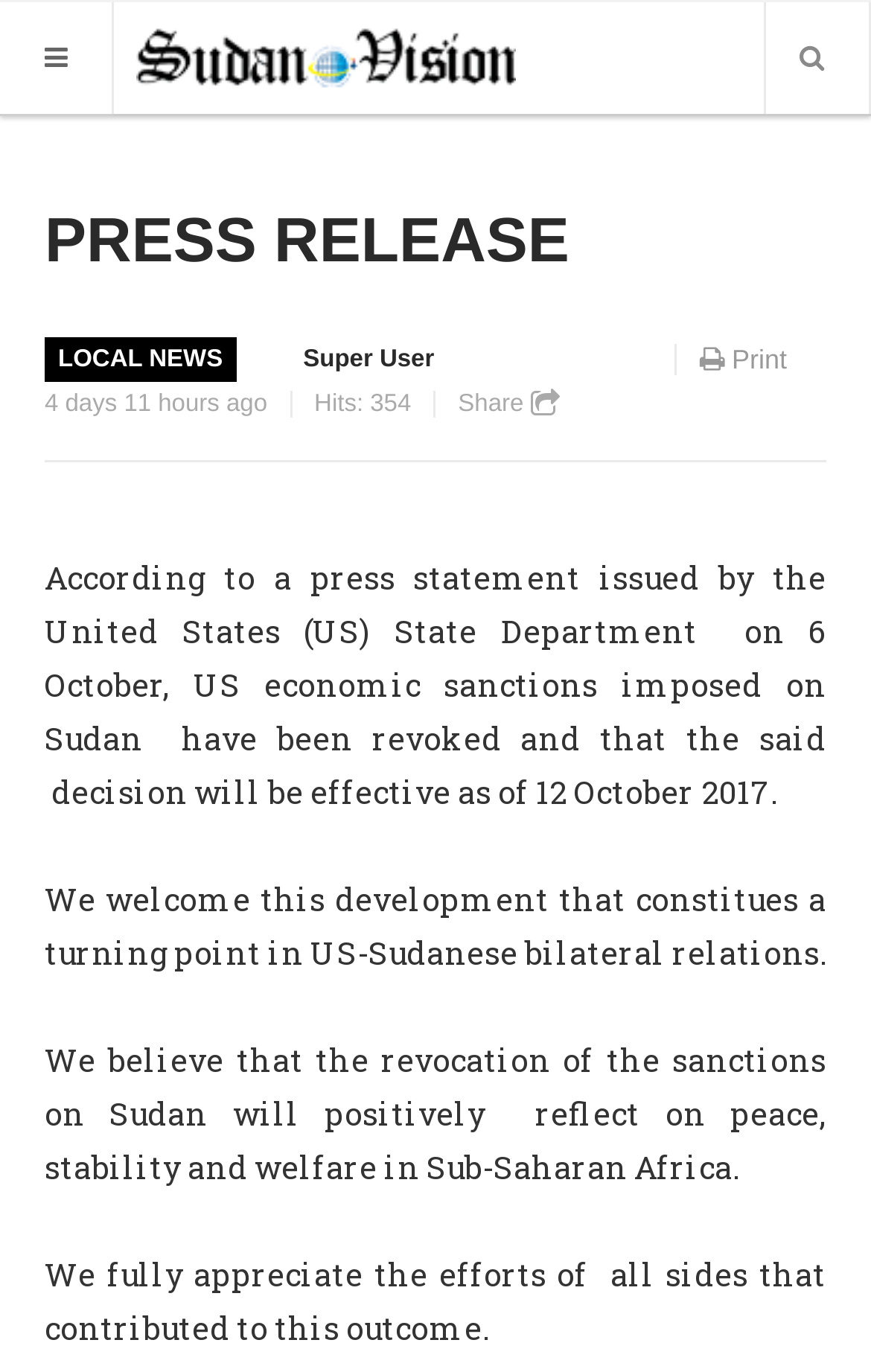What is the name of the news organization?
Please provide a single word or phrase answer based on the image.

Sudan Vision Daily